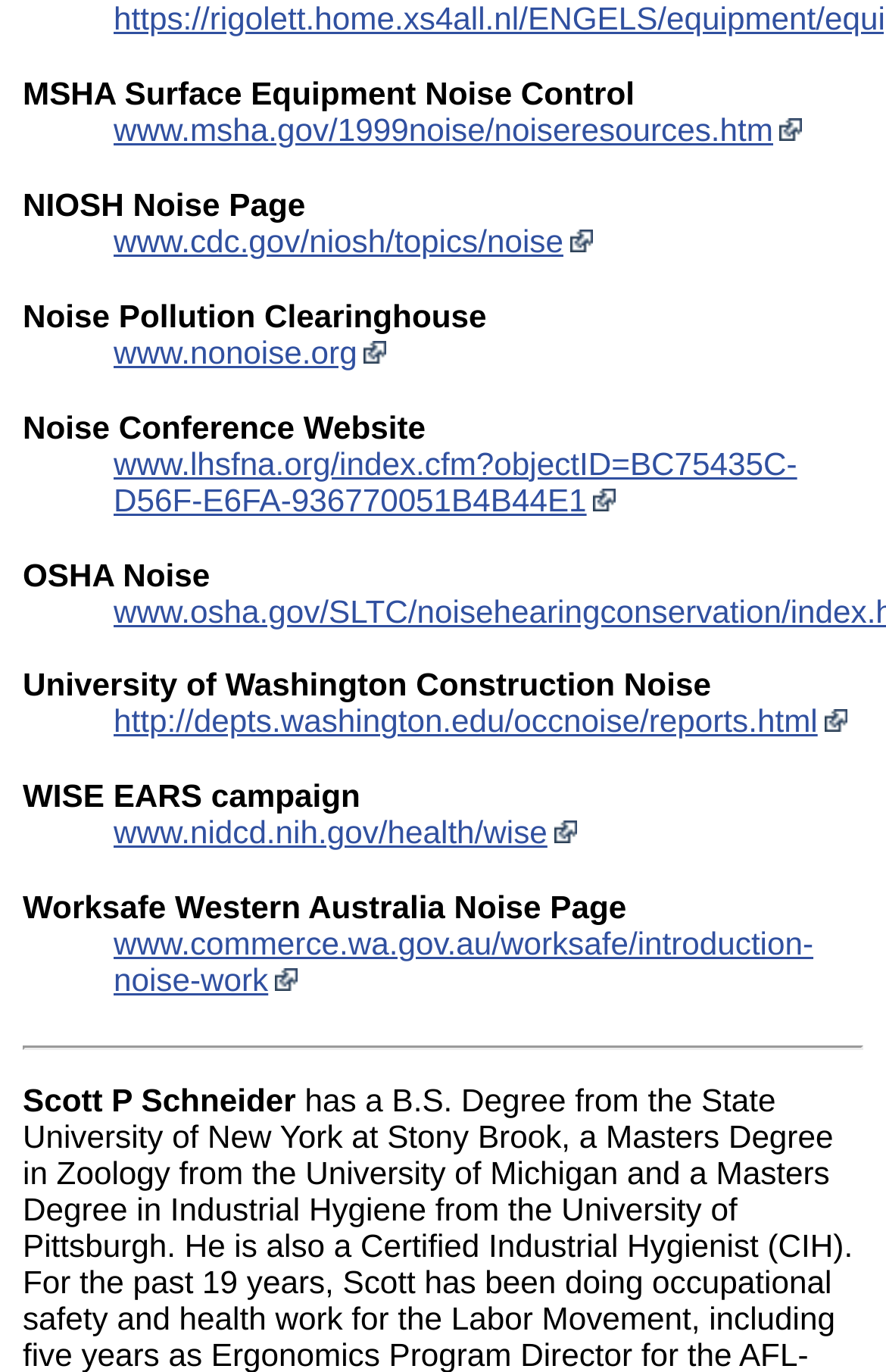Please identify the bounding box coordinates of the element on the webpage that should be clicked to follow this instruction: "visit MSHA Surface Equipment Noise Control". The bounding box coordinates should be given as four float numbers between 0 and 1, formatted as [left, top, right, bottom].

[0.026, 0.055, 0.716, 0.081]